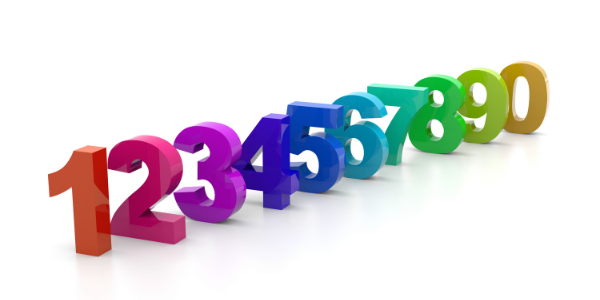Analyze the image and provide a detailed answer to the question: What color is the digit 7?

According to the caption, each digit is rendered in a different color, and the color for the digit 7 is specifically mentioned as yellow.